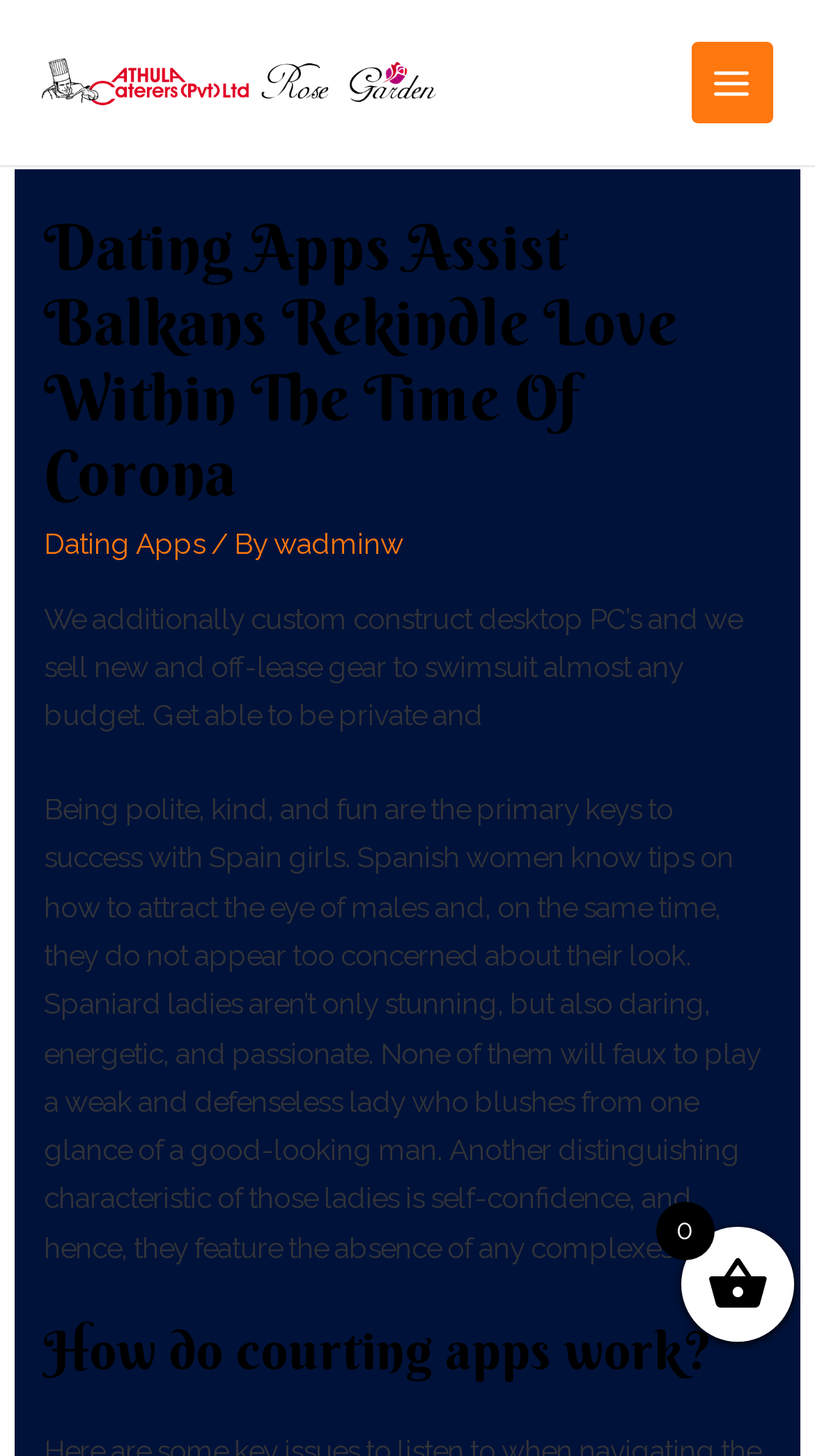What is the characteristic of Spanish women?
Look at the image and construct a detailed response to the question.

According to the webpage, Spanish women are characterized by their self-confidence, which is mentioned in the paragraph that describes their personality traits.